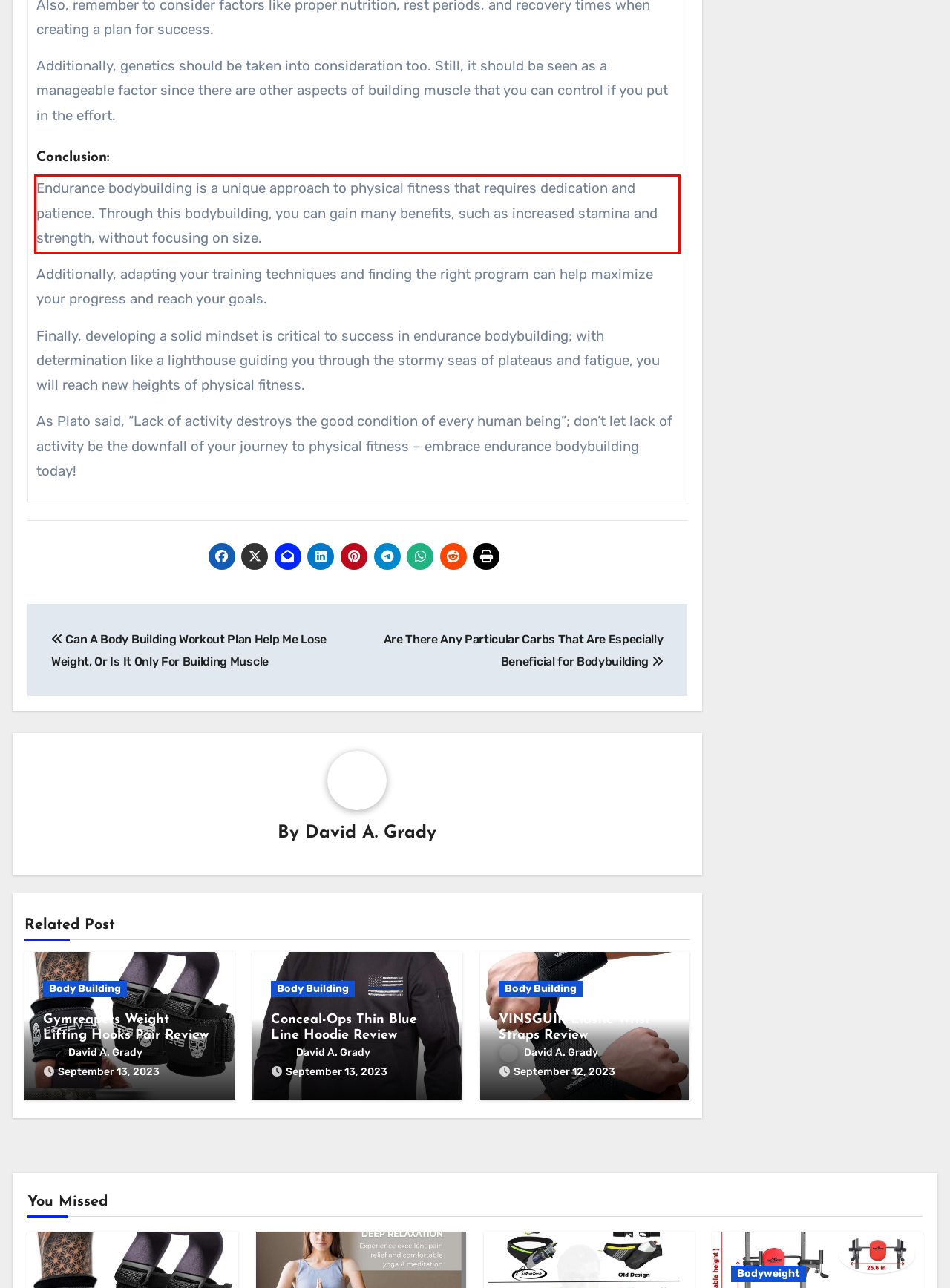Using the provided webpage screenshot, recognize the text content in the area marked by the red bounding box.

Endurance bodybuilding is a unique approach to physical fitness that requires dedication and patience. Through this bodybuilding, you can gain many benefits, such as increased stamina and strength, without focusing on size.